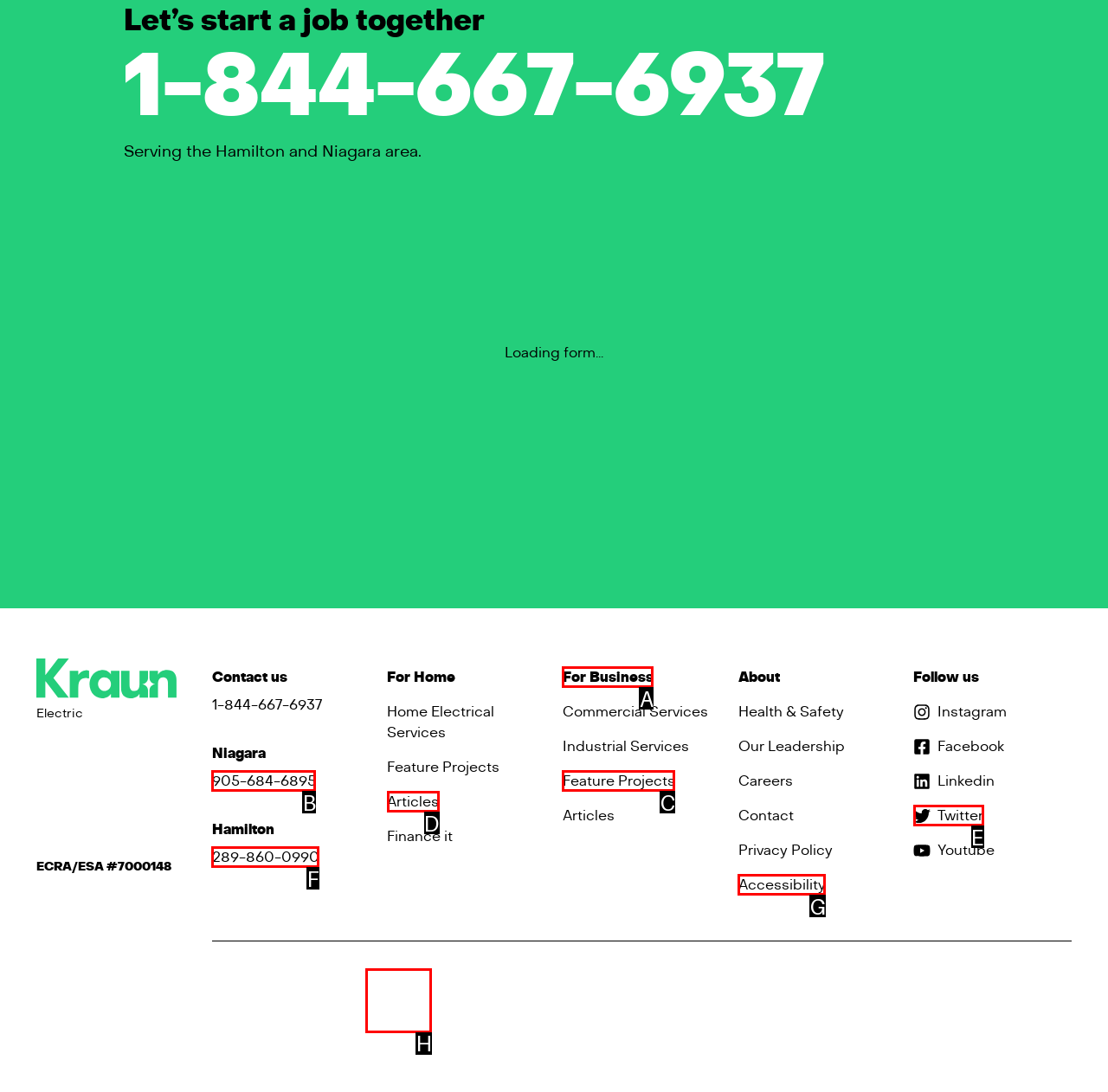Find the HTML element that matches the description provided: parent_node: surfresearch.com.au
Answer using the corresponding option letter.

None